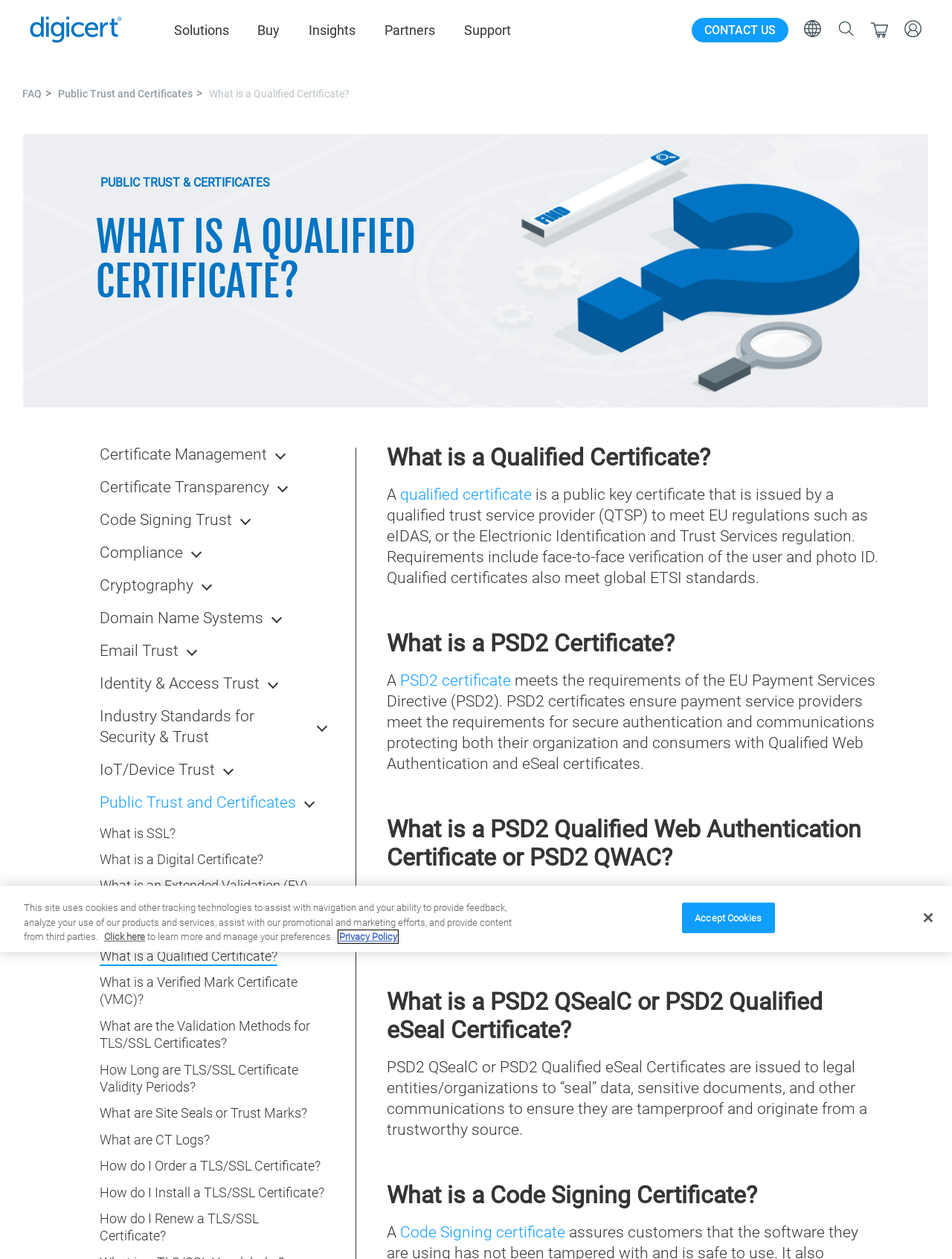Pinpoint the bounding box coordinates of the element that must be clicked to accomplish the following instruction: "Click on the DigiCert Logo". The coordinates should be in the format of four float numbers between 0 and 1, i.e., [left, top, right, bottom].

[0.031, 0.013, 0.137, 0.034]